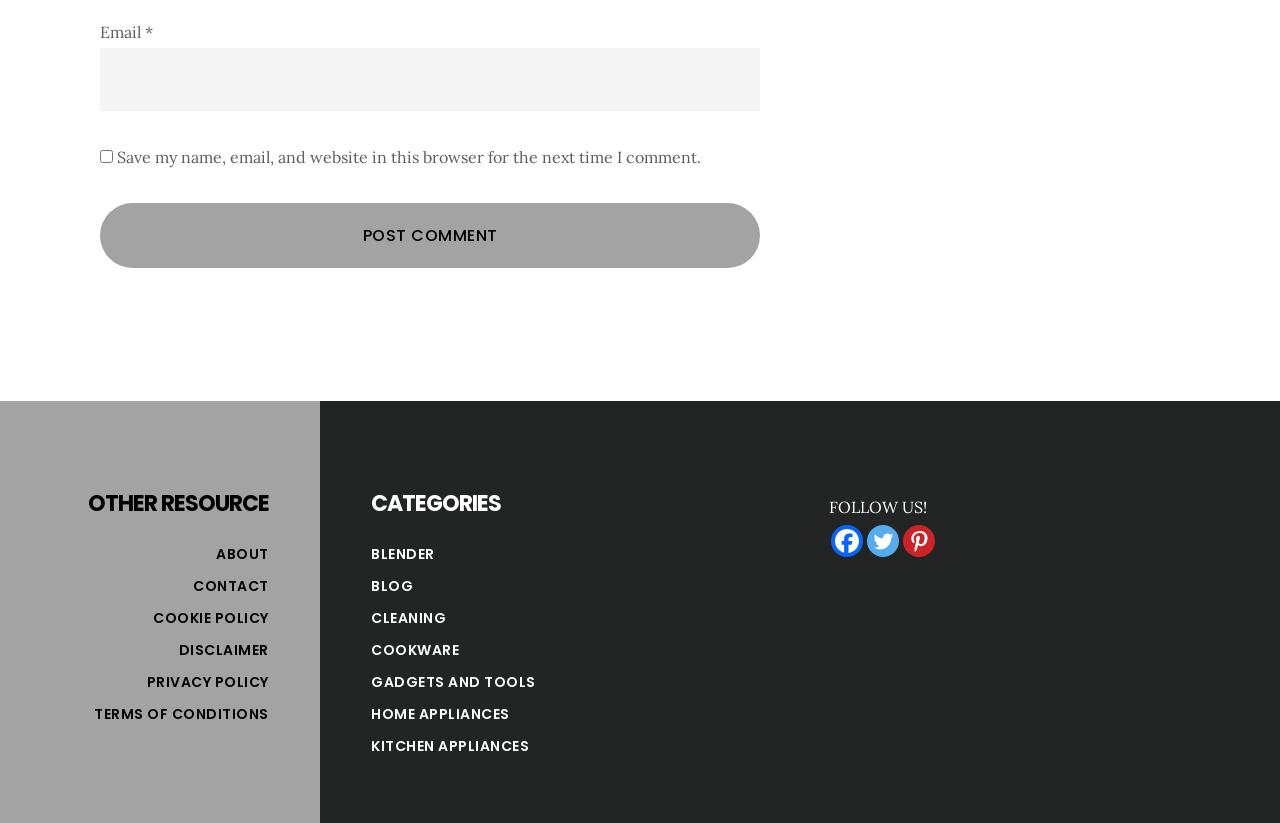Give a one-word or short phrase answer to the question: 
What is the function of the button 'Post Comment'?

Submit comment